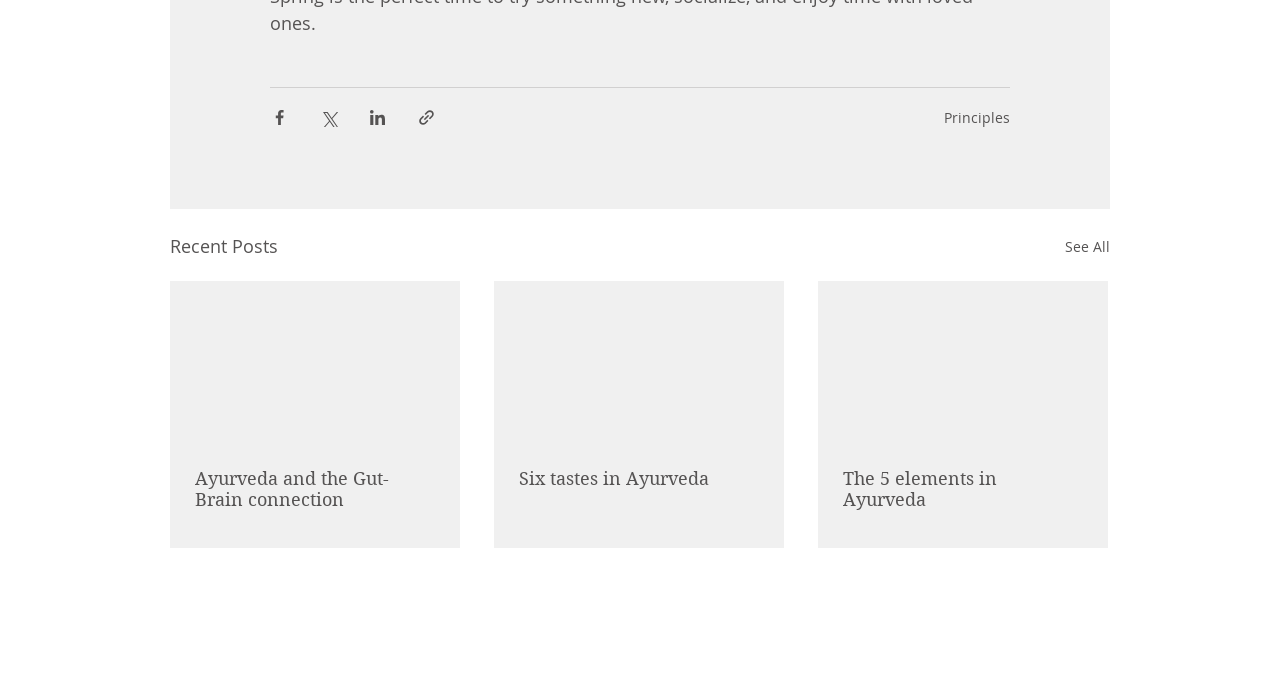Refer to the screenshot and answer the following question in detail:
What is the category of the articles listed?

I analyzed the titles of the articles and found that they are all related to Ayurveda, which suggests that the category of the articles listed is Ayurveda.